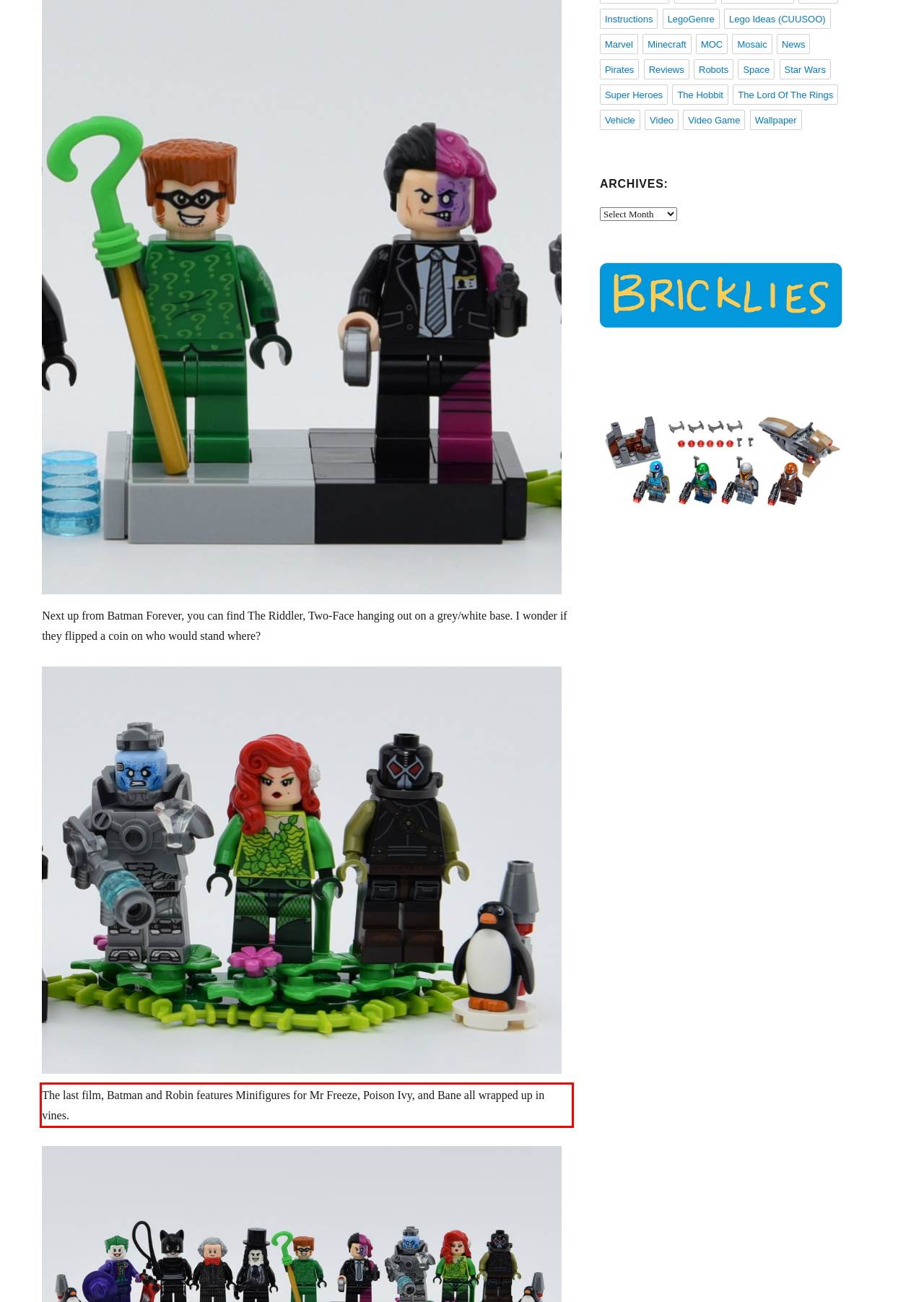Using the provided screenshot, read and generate the text content within the red-bordered area.

The last film, Batman and Robin features Minifigures for Mr Freeze, Poison Ivy, and Bane all wrapped up in vines.